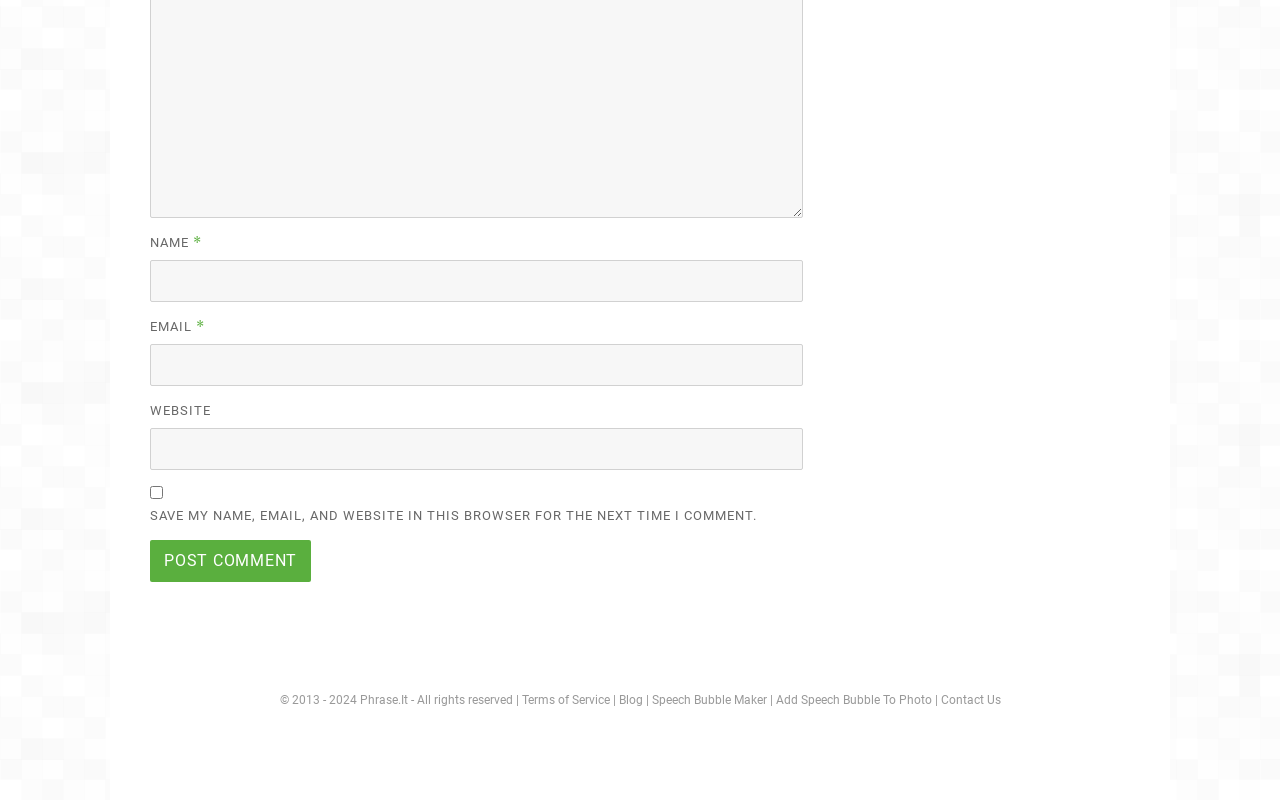Give a one-word or short phrase answer to the question: 
What is required to post a comment?

Name and Email